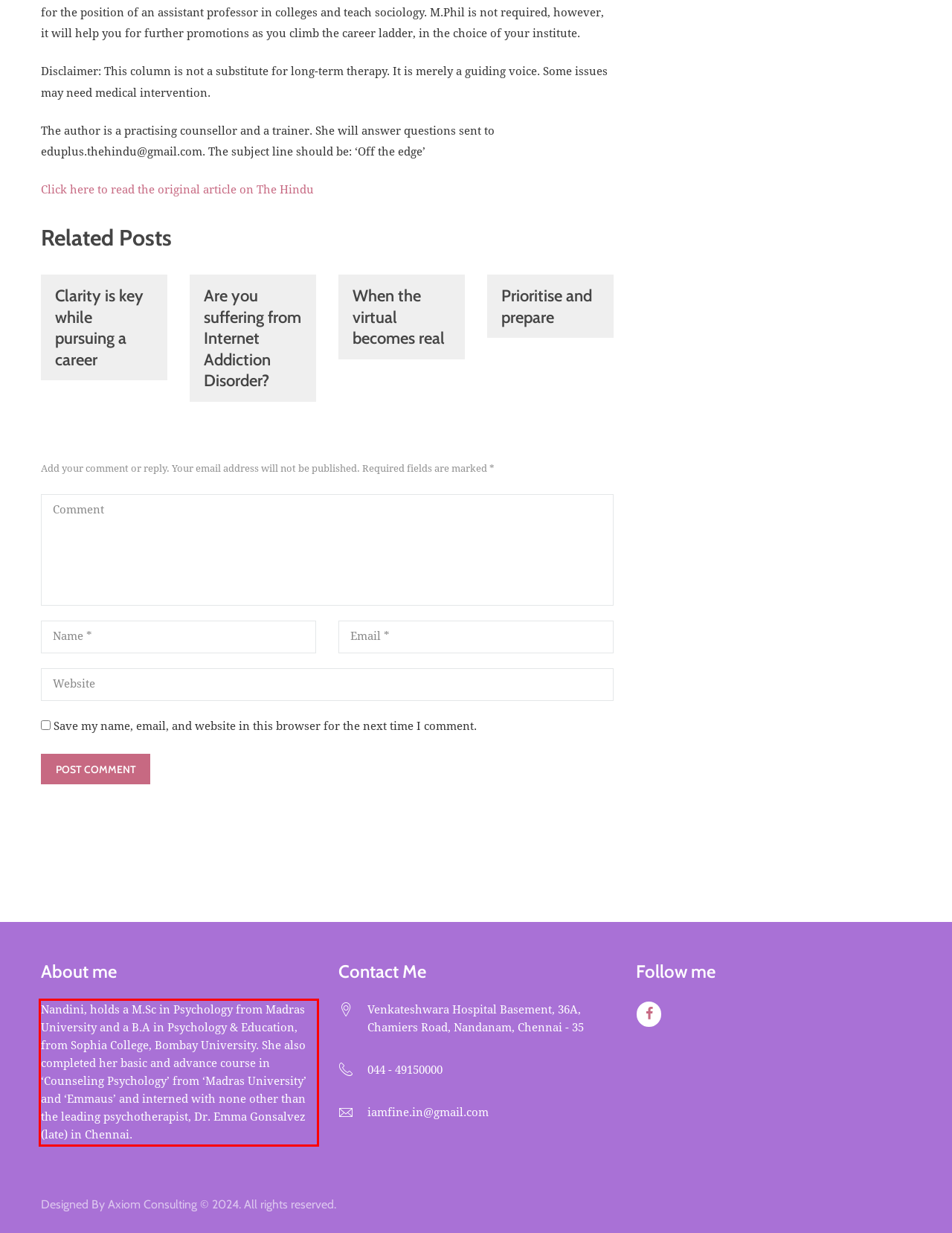Using the provided screenshot of a webpage, recognize and generate the text found within the red rectangle bounding box.

Nandini, holds a M.Sc in Psychology from Madras University and a B.A in Psychology & Education, from Sophia College, Bombay University. She also completed her basic and advance course in ‘Counseling Psychology’ from ‘Madras University’ and ‘Emmaus’ and interned with none other than the leading psychotherapist, Dr. Emma Gonsalvez (late) in Chennai.